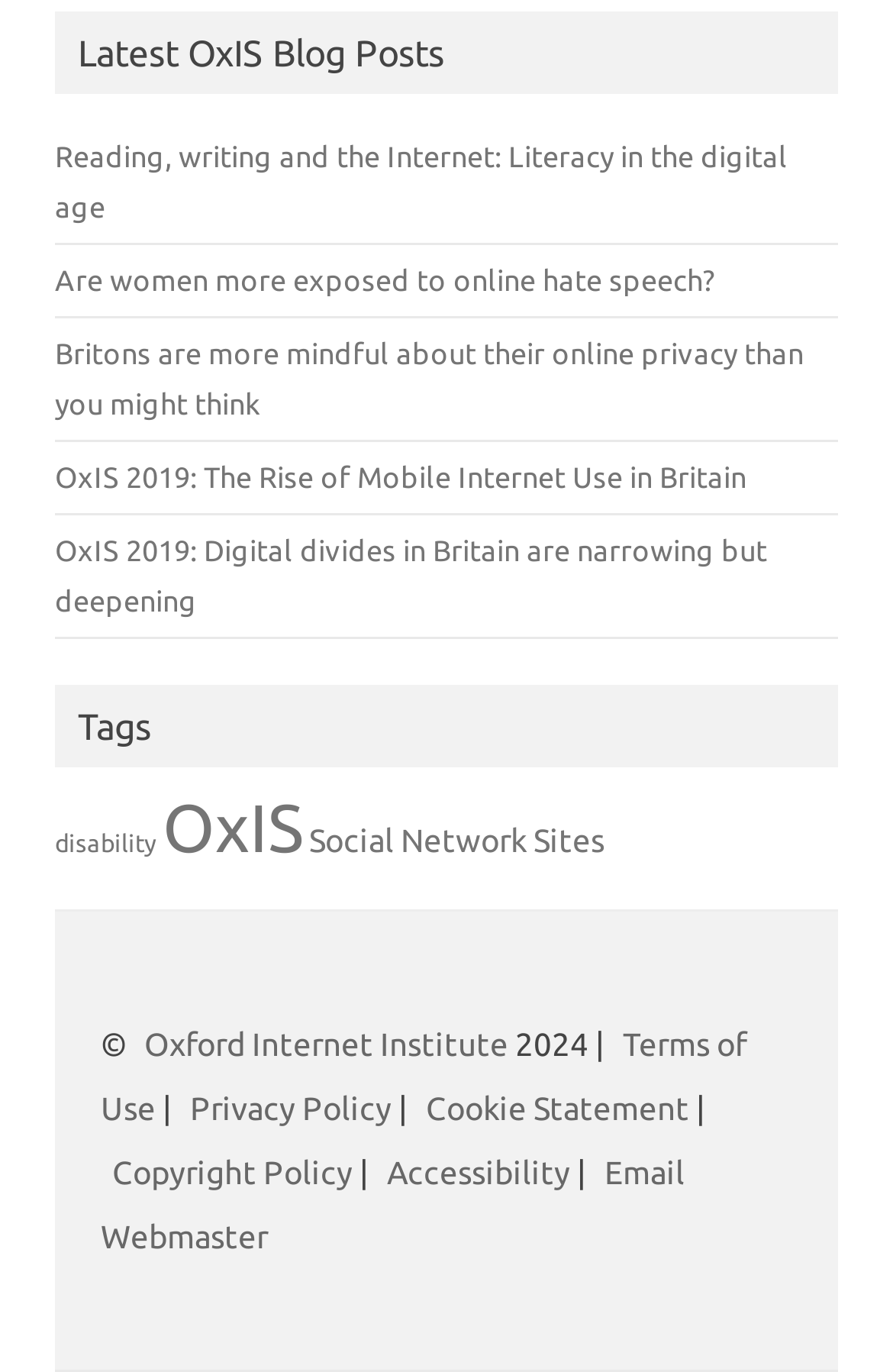Please provide a one-word or short phrase answer to the question:
How many links are there at the bottom of the webpage?

6